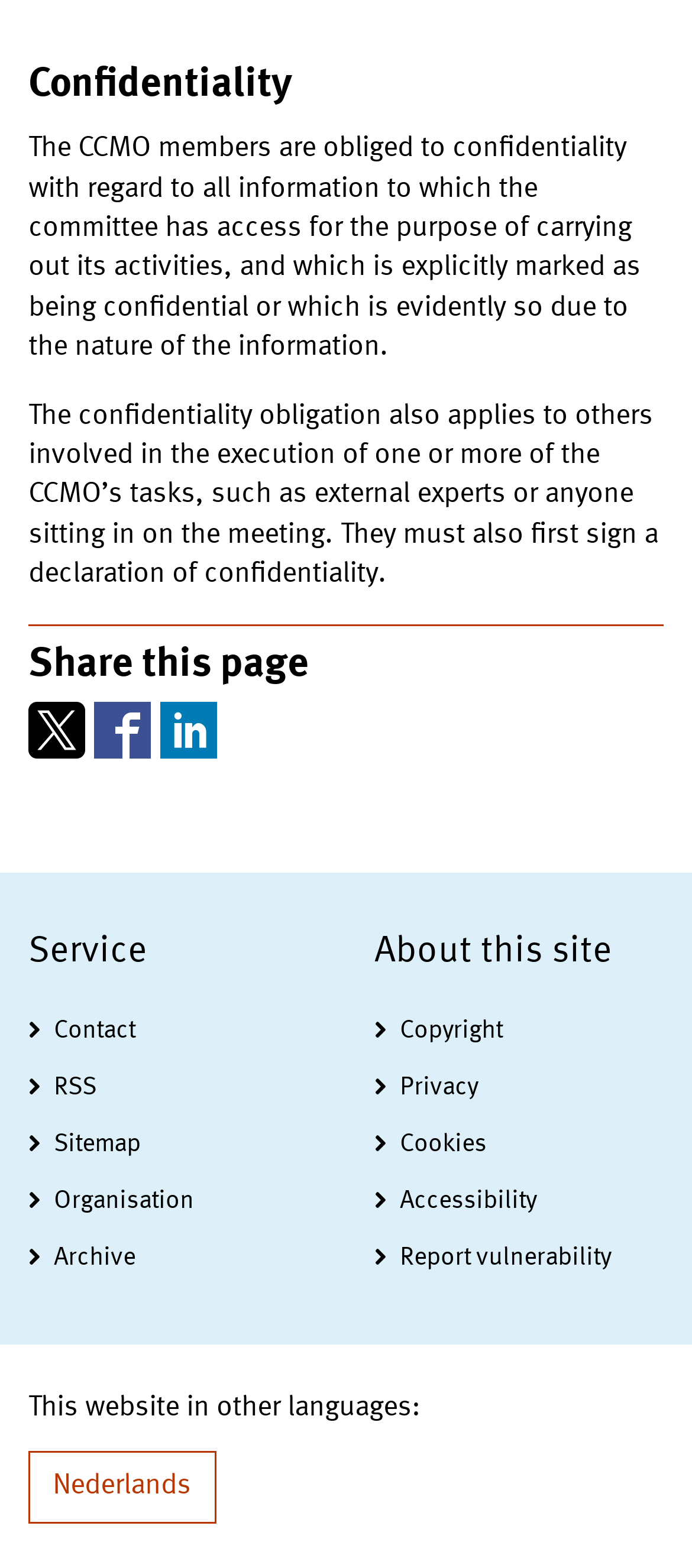What is the confidentiality obligation about?
Please provide a comprehensive answer based on the visual information in the image.

The confidentiality obligation is about CCMO members and others involved in the execution of one or more of the CCMO's tasks, such as external experts or anyone sitting in on the meeting, being obliged to confidentiality with regard to all information to which the committee has access for the purpose of carrying out its activities, and which is explicitly marked as being confidential or which is evidently so due to the nature of the information.